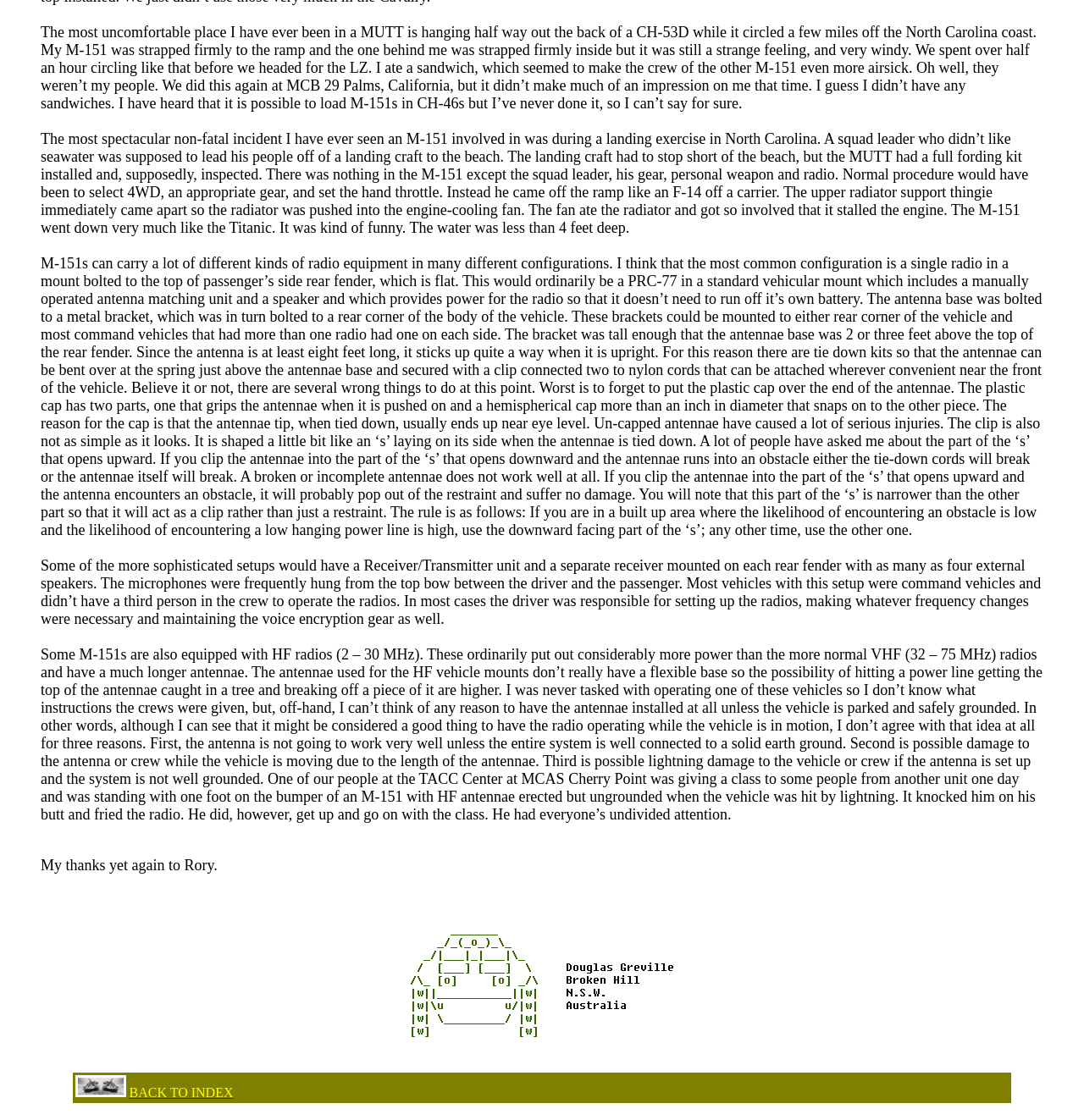Examine the screenshot and answer the question in as much detail as possible: What is the link at the bottom of the page for?

The link at the bottom of the page is labeled 'BACK TO INDEX', suggesting that it will take the user back to a main index or table of contents page.